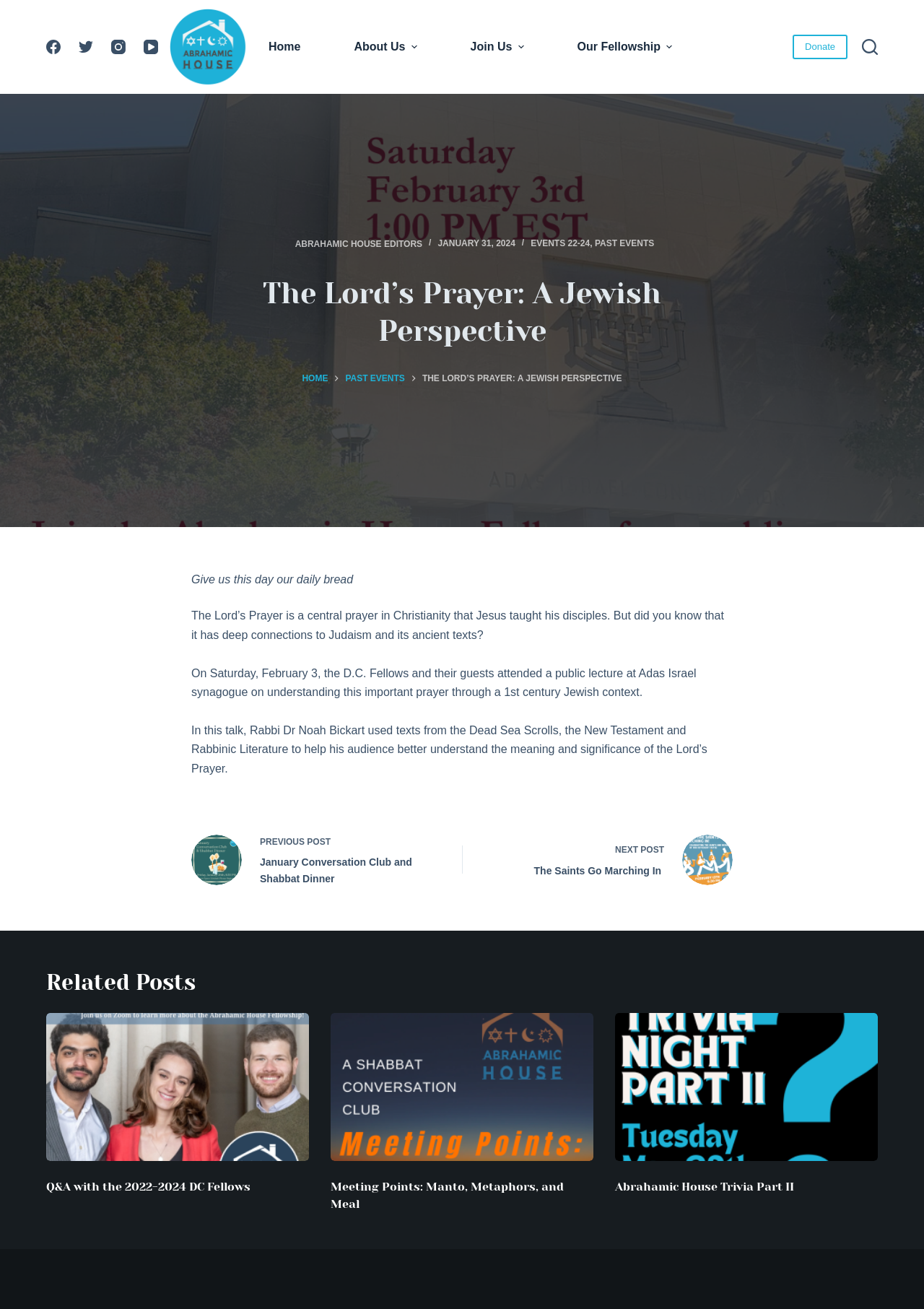Identify and provide the bounding box coordinates of the UI element described: "parent_node: ABRAHAMIC HOUSE EDITORS". The coordinates should be formatted as [left, top, right, bottom], with each number being a float between 0 and 1.

[0.292, 0.179, 0.311, 0.193]